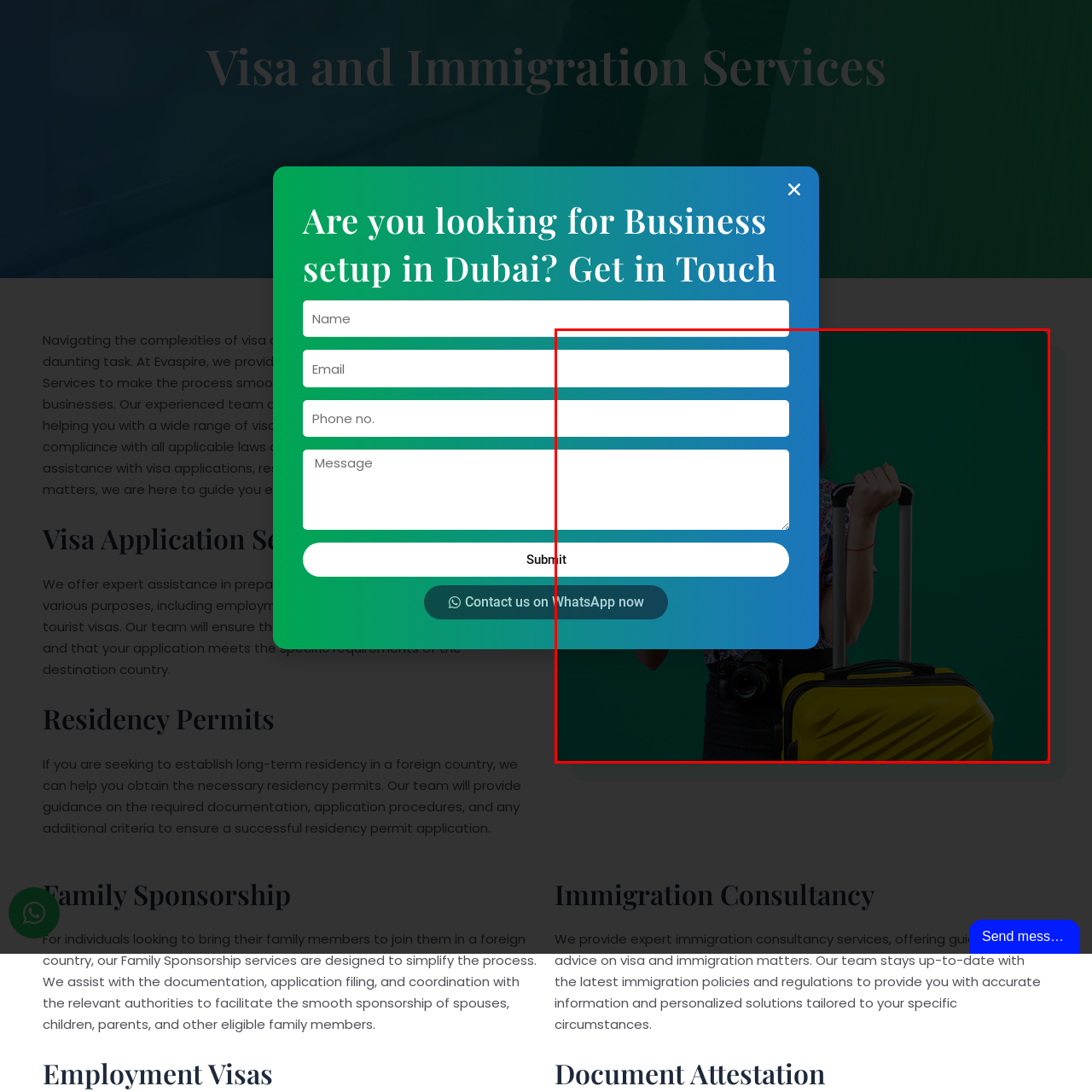What is the purpose of the contact form?
Look at the image enclosed by the red bounding box and give a detailed answer using the visual information available in the image.

The contact form is designed to facilitate communication with Evaspire, a company dedicated to guiding individuals through visa and immigration processes, as stated in the caption. This implies that the purpose of the contact form is to enable users to get in touch with the company for their services.